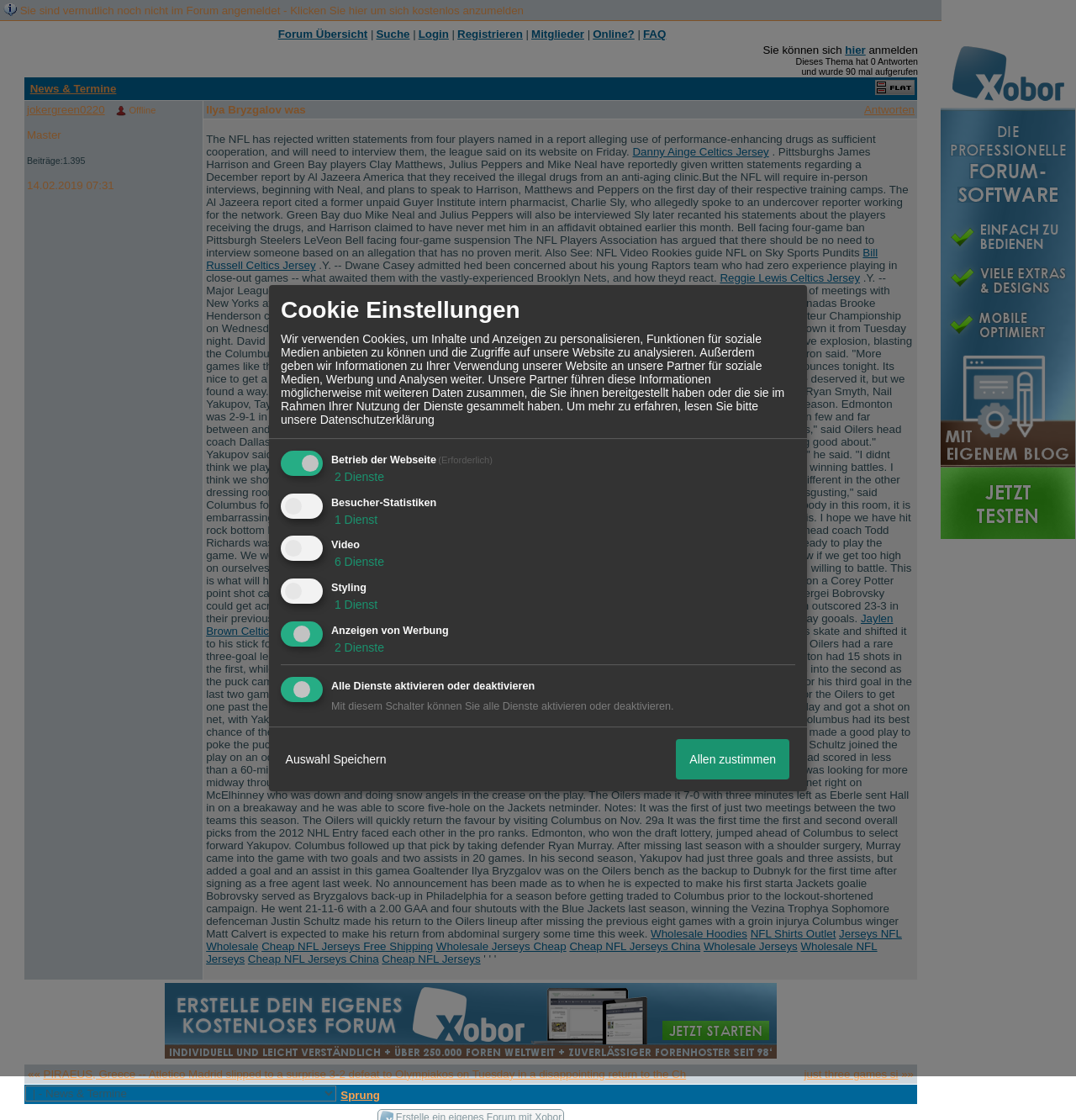How many saves did Dubnyk make?
Based on the image, respond with a single word or phrase.

14